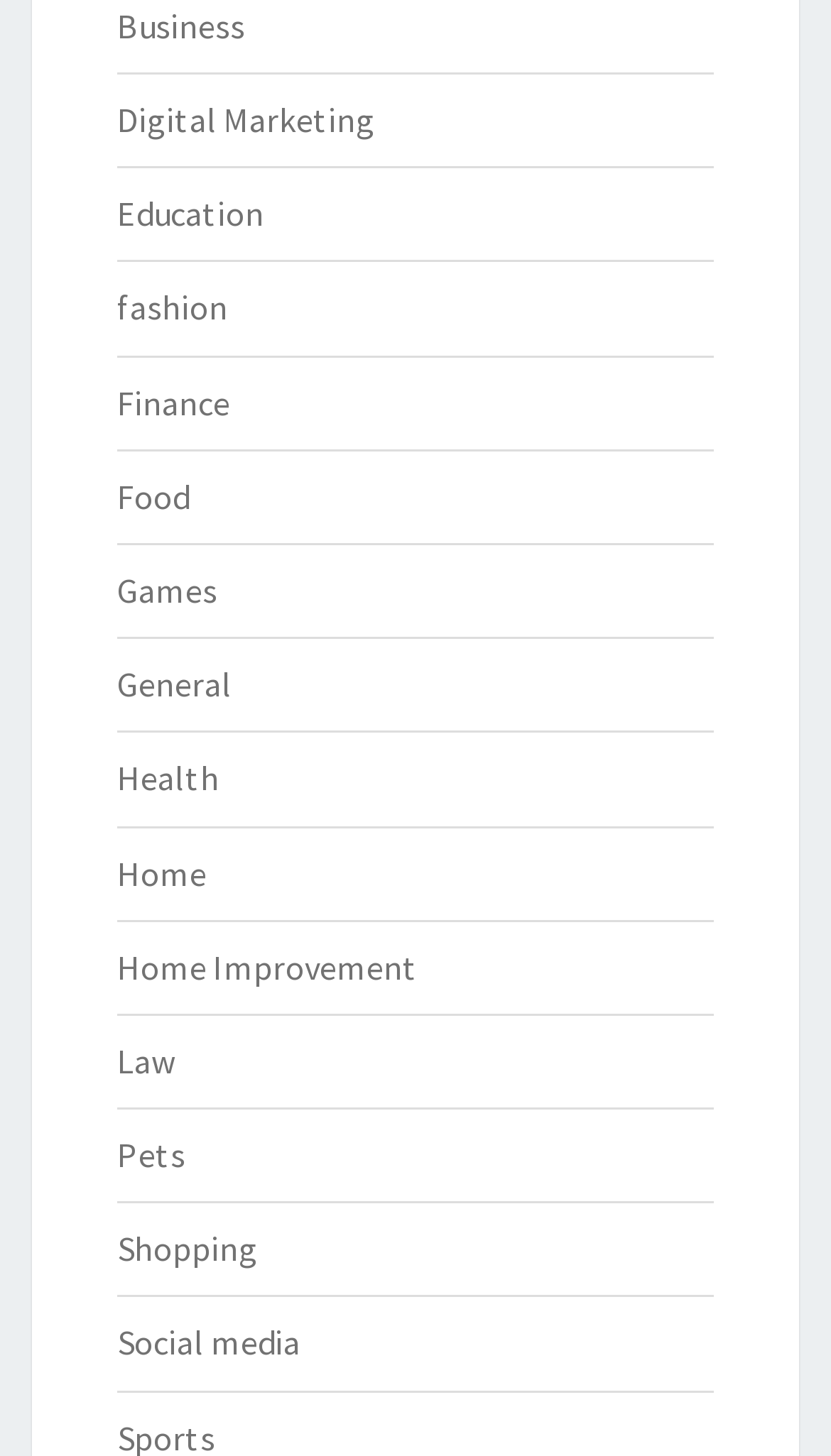How many categories are listed?
Look at the image and respond with a one-word or short-phrase answer.

17